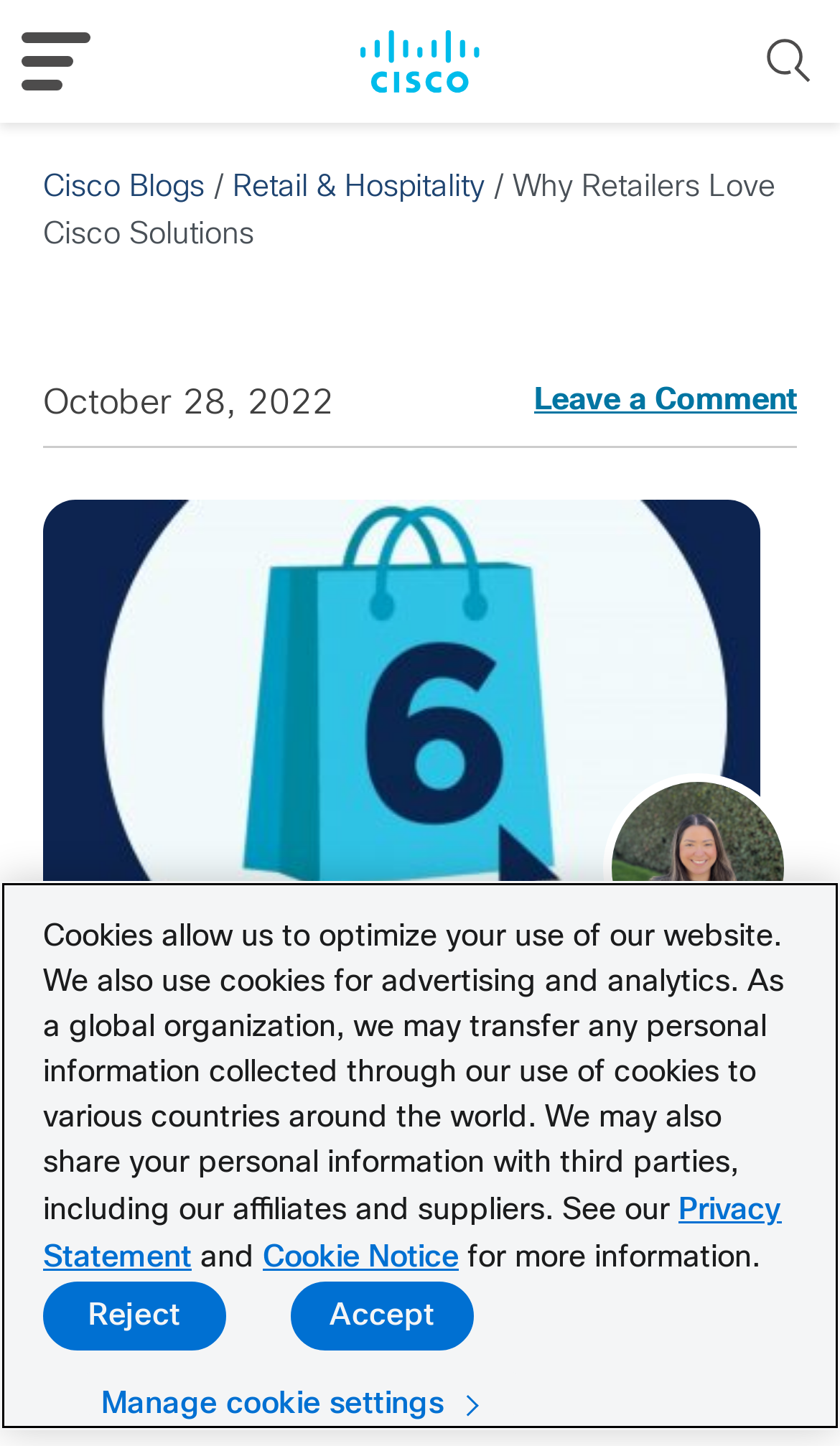Determine the bounding box coordinates of the target area to click to execute the following instruction: "Click the Cisco Blogs link."

[0.382, 0.021, 0.618, 0.064]